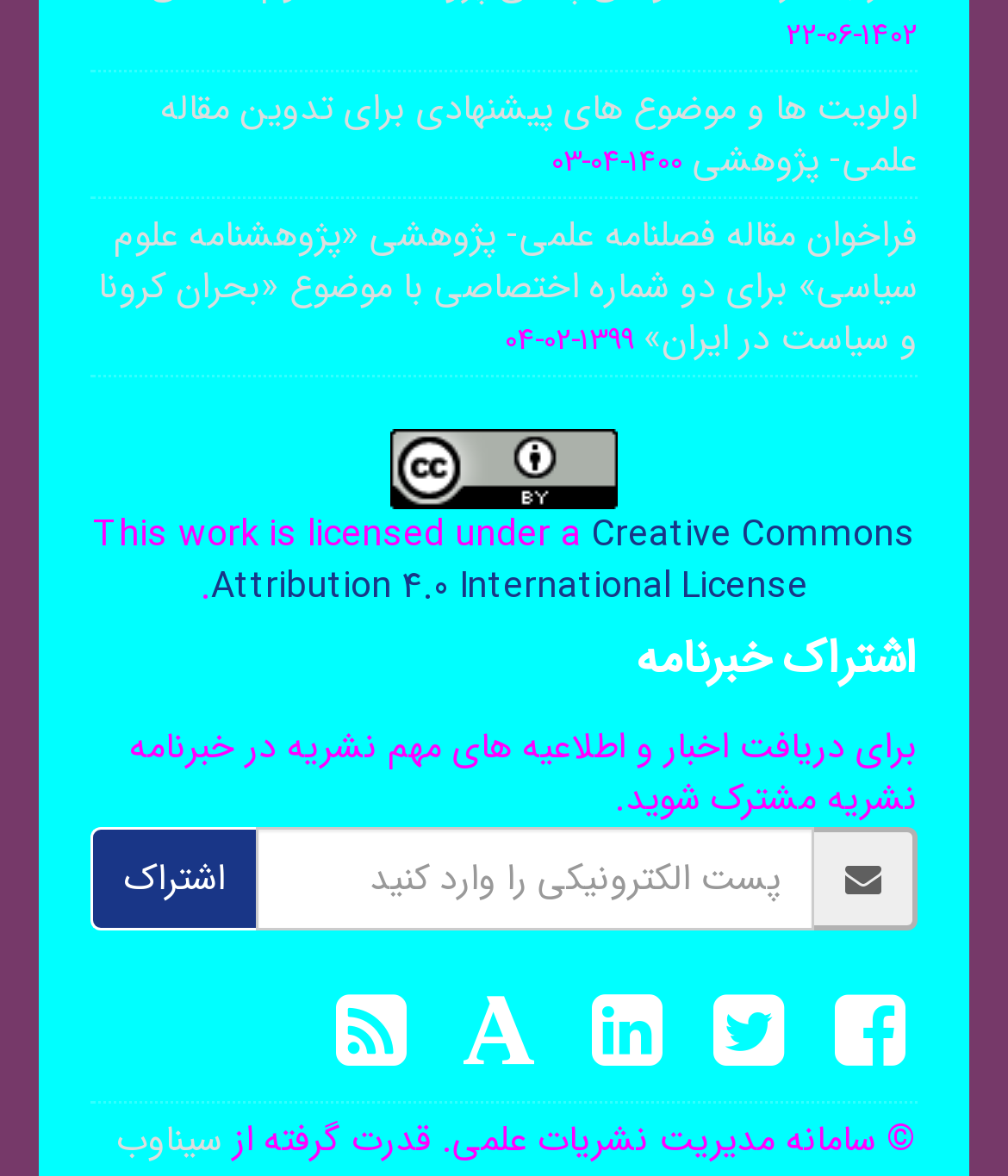What is the license under which the work is licensed?
Use the screenshot to answer the question with a single word or phrase.

Creative Commons Attribution 4.0 International License